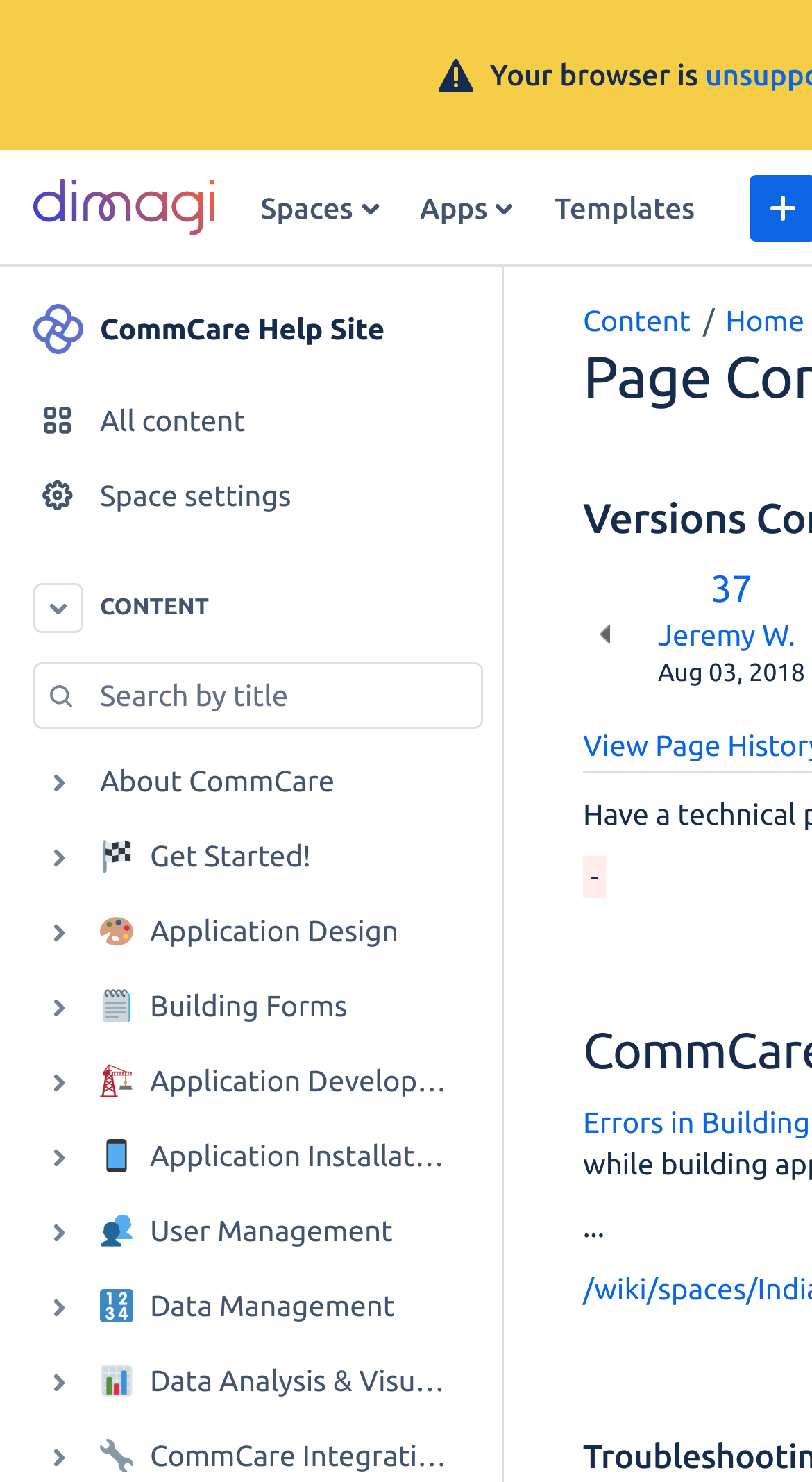Write a detailed summary of the webpage.

This webpage is a comparison page for troubleshooting and support between versions 37 and 38 of CommCare Help Site on Confluence. At the top, there is a warning icon and a message indicating that the browser is not supported. Below this, there are several navigation links, including "Spaces", "Apps", "Templates", and "CommCare Help Site", which are aligned horizontally.

On the left side, there is a sidebar with a "CONTENT" button that is currently expanded. Below this button, there is a search bar with a placeholder text "Search by title". Underneath the search bar, there is a list of items, including "About CommCare", "Get Started!", "Application Design", and several others, each with an icon and a brief description. These items are draggable and can be expanded to reveal more information.

On the right side, there is a main content area with a heading "Old Version 37" and a link to the old version. Below this, there is information about the author, "Jeremy W.", and the date the page was saved, "Aug 03, 2018". There is also a link to the previous change, which shows the difference between versions 36 and 37.

At the bottom of the page, there is a "Collapse sidebar" button that allows users to hide the sidebar.